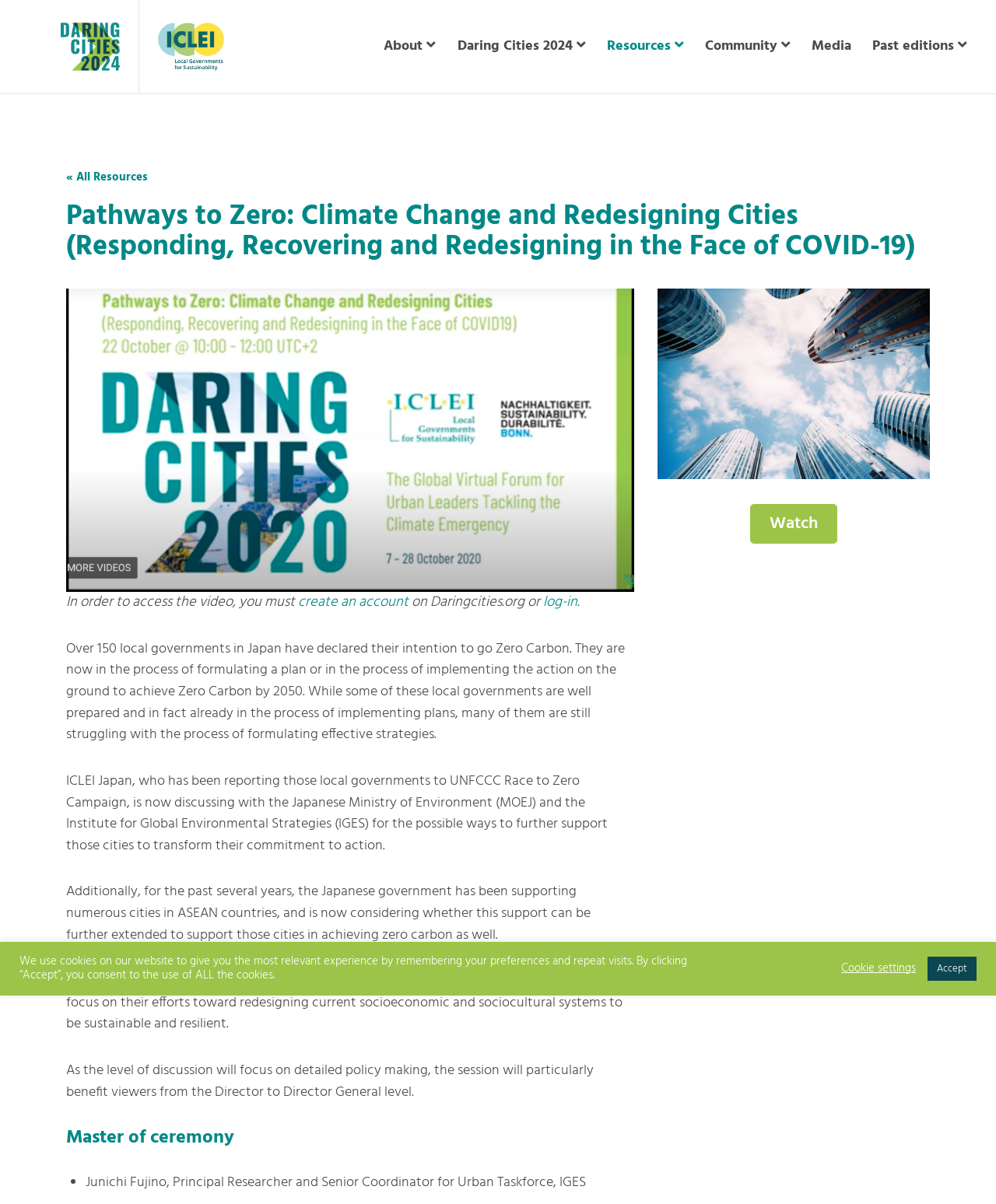What is the logo of the website?
From the screenshot, provide a brief answer in one word or phrase.

Daring Cities Logo